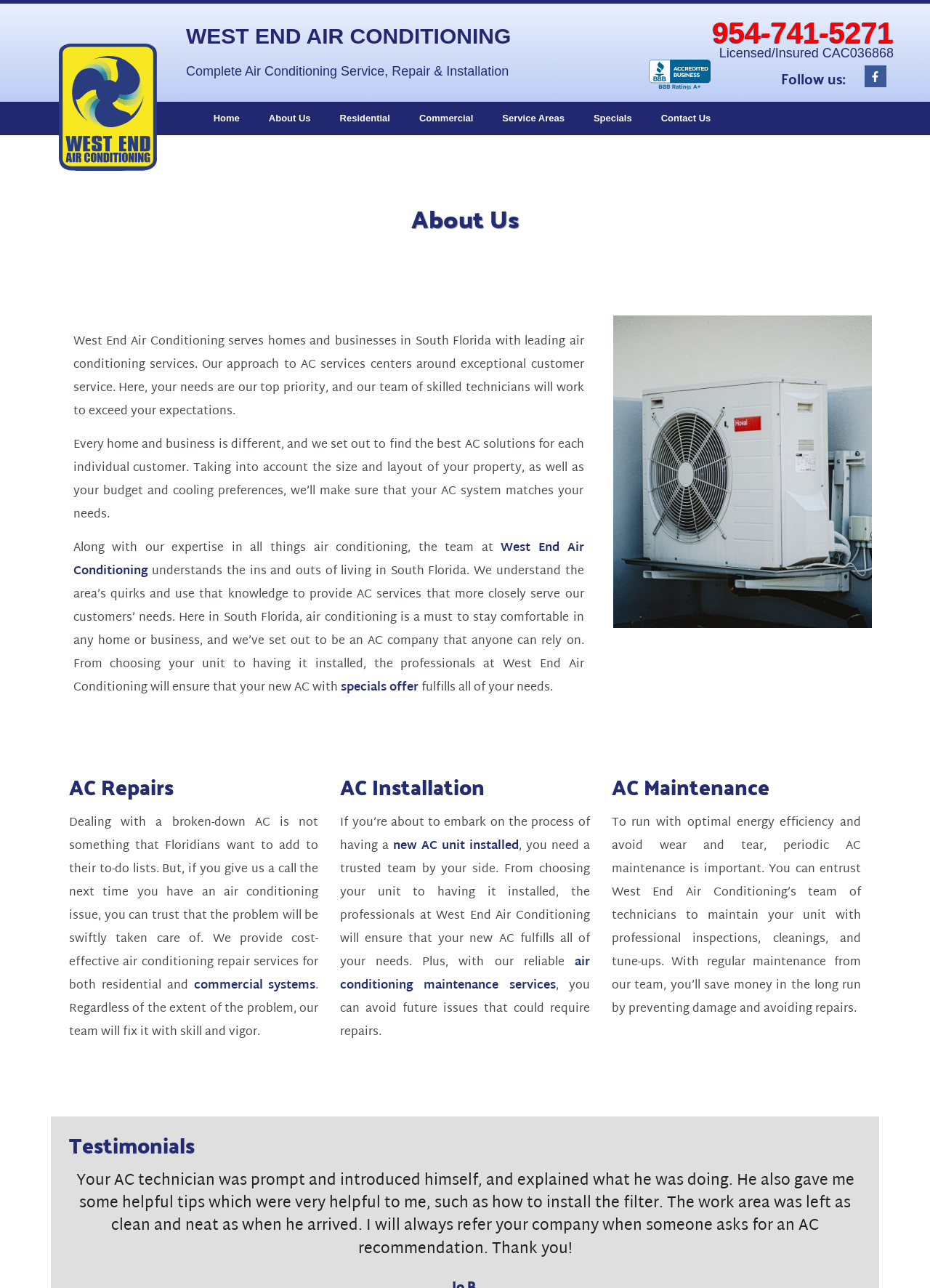Could you provide the bounding box coordinates for the portion of the screen to click to complete this instruction: "Follow West End Air Conditioning on Facebook"?

[0.93, 0.051, 0.953, 0.068]